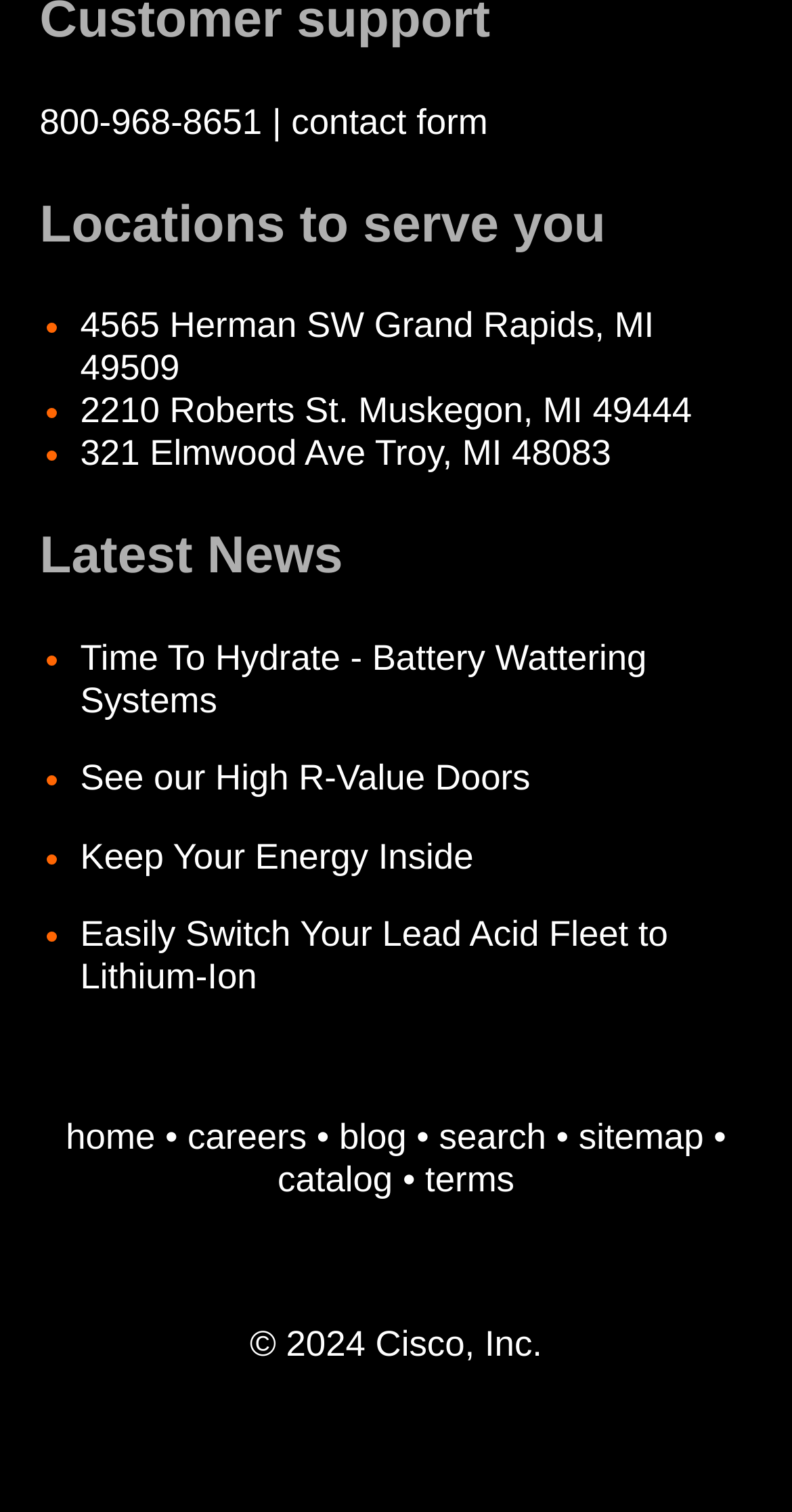Specify the bounding box coordinates of the area that needs to be clicked to achieve the following instruction: "Read about the location in Grand Rapids".

[0.101, 0.202, 0.826, 0.257]